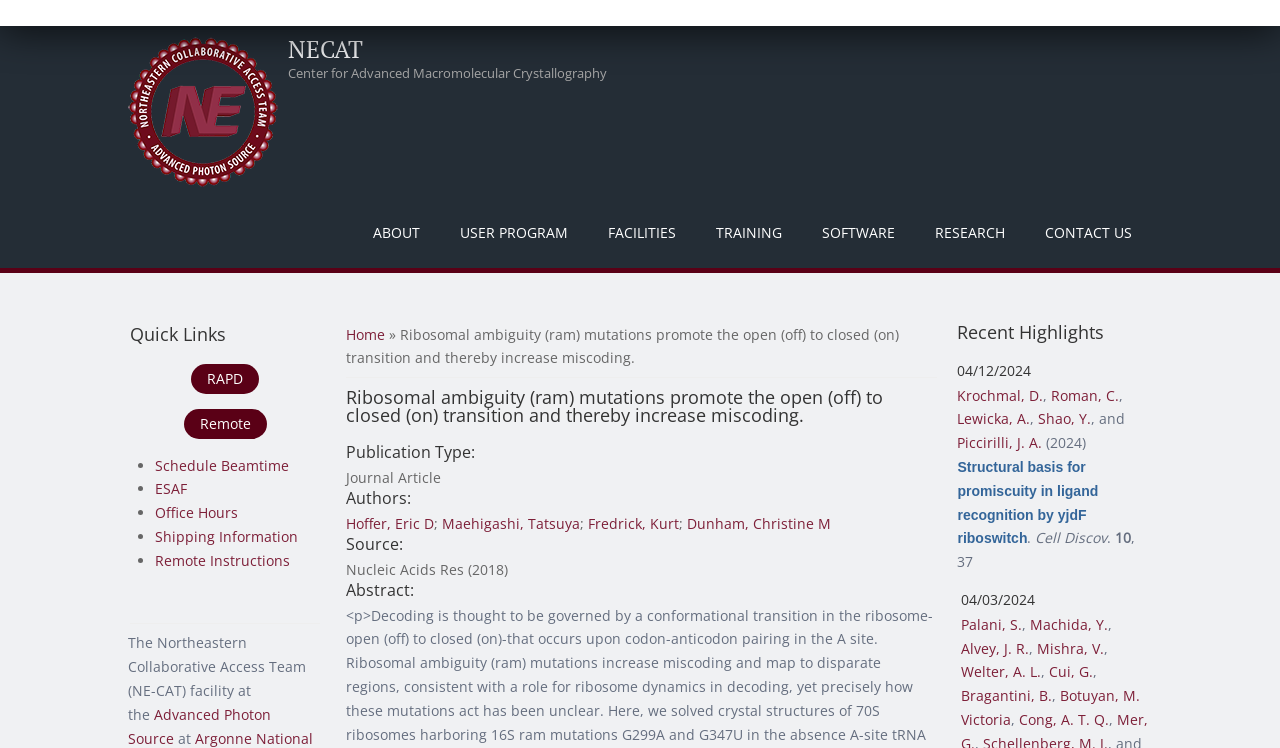Give the bounding box coordinates for the element described as: "Cong, A. T. Q.".

[0.796, 0.949, 0.866, 0.975]